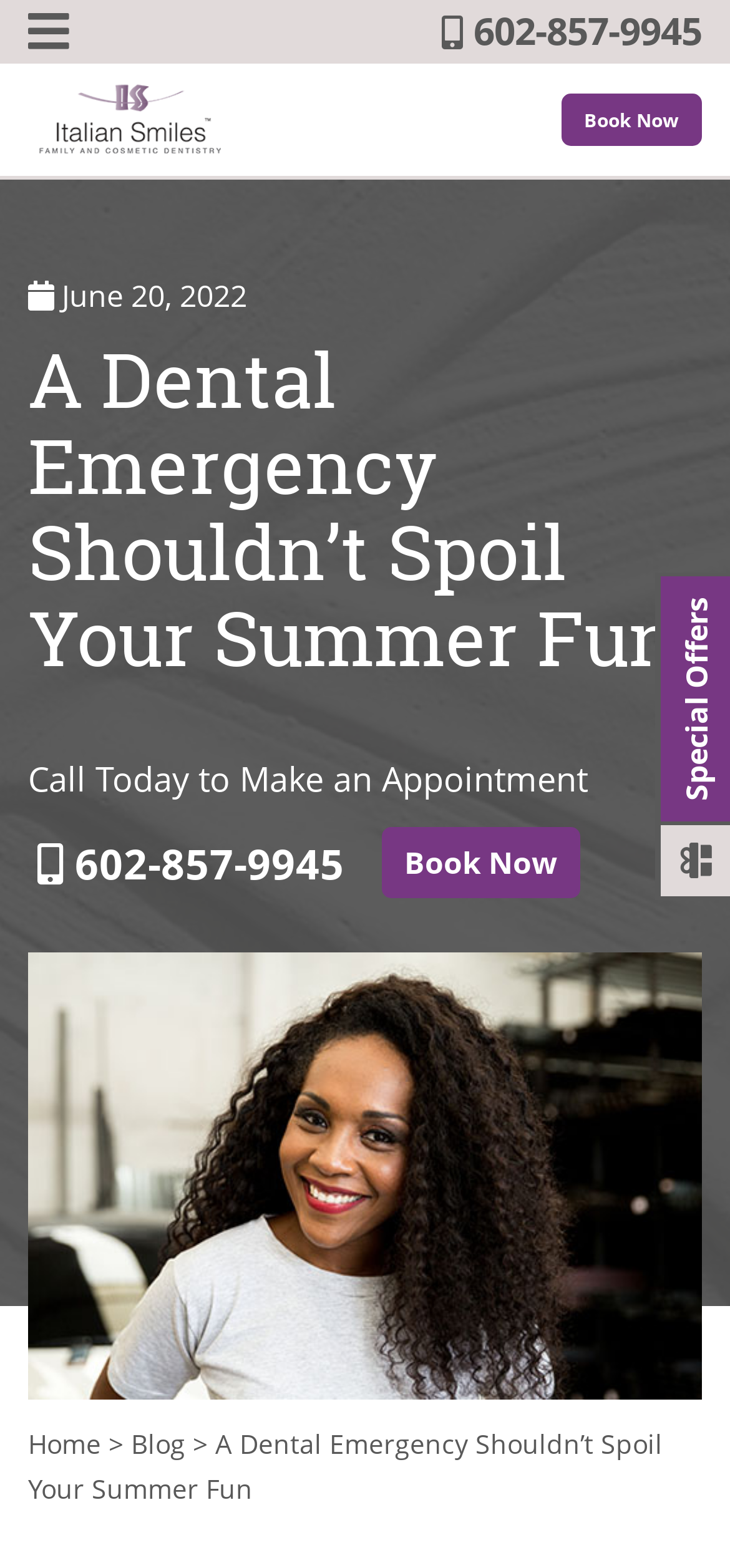Based on what you see in the screenshot, provide a thorough answer to this question: What is the topic of the image at the bottom of the page?

I found the topic of the image by looking at the image element with the text 'Image Text: Best Cosmetic Dentist Near Me' which is located at the bottom of the page.